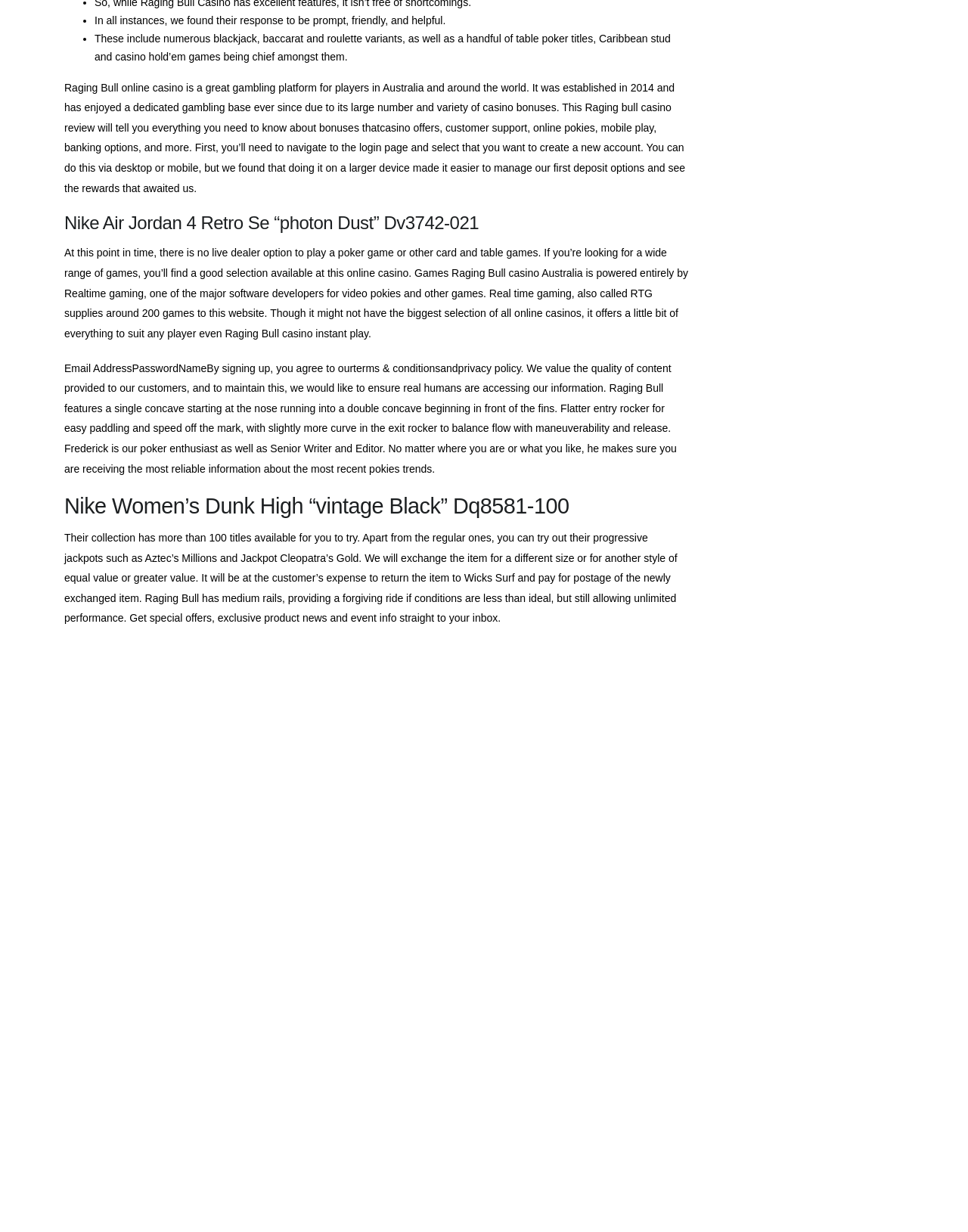Determine the bounding box coordinates of the clickable region to carry out the instruction: "Click on the 'Overview' link".

[0.52, 0.641, 0.565, 0.65]